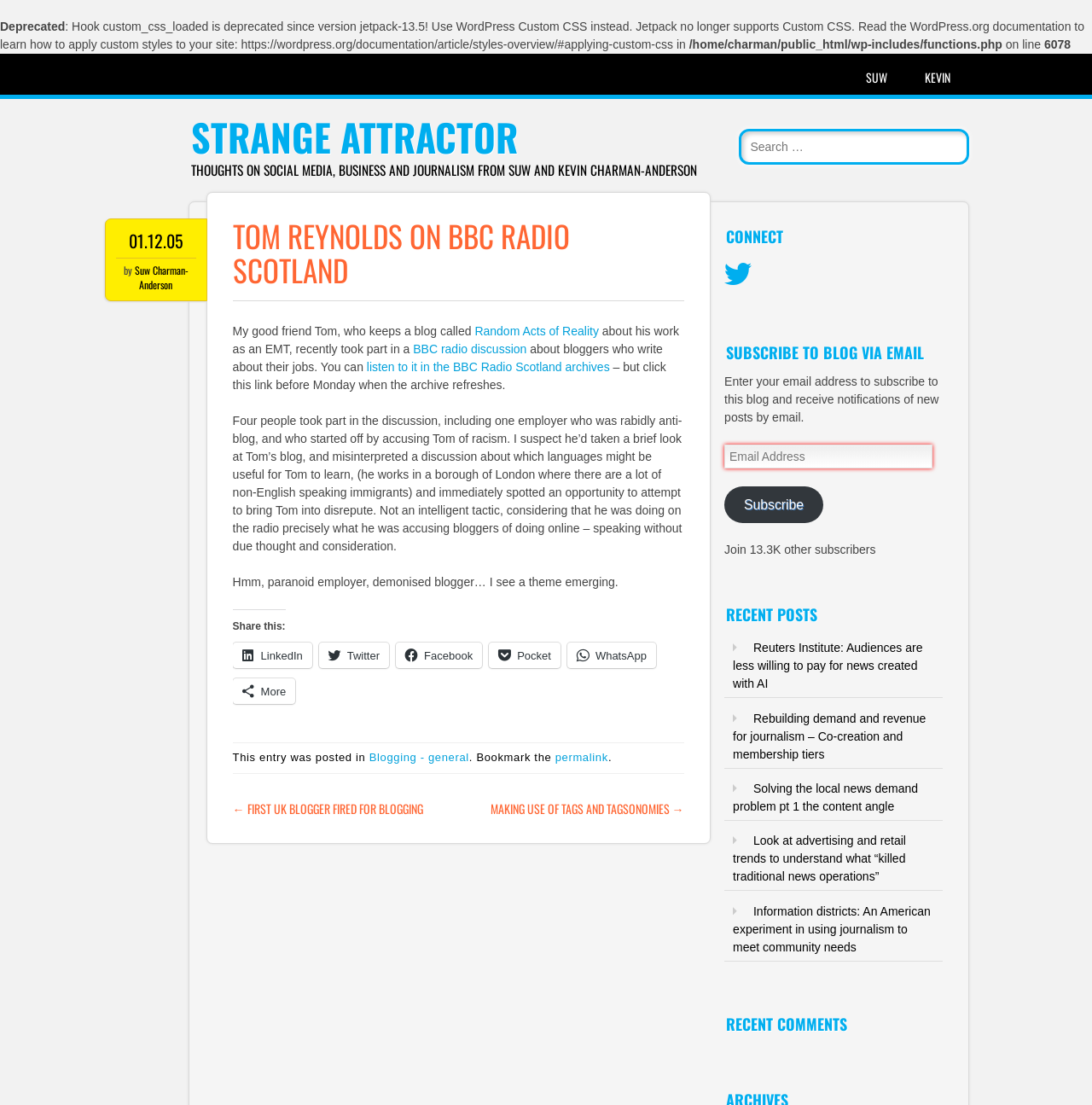Can you pinpoint the bounding box coordinates for the clickable element required for this instruction: "Click on the 'STRANGE ATTRACTOR' link"? The coordinates should be four float numbers between 0 and 1, i.e., [left, top, right, bottom].

[0.175, 0.099, 0.474, 0.149]